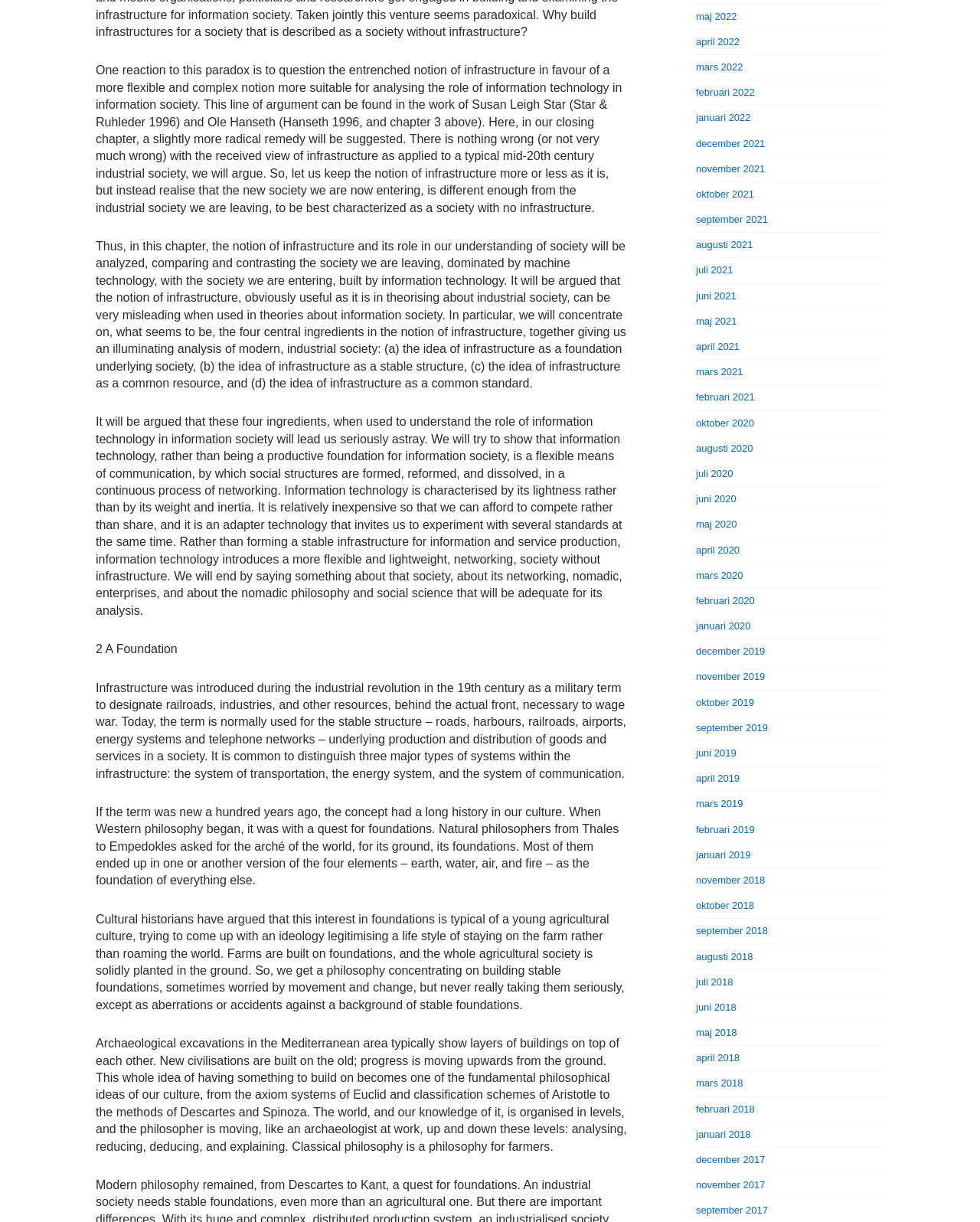How many sections are there in this chapter?
Respond to the question with a well-detailed and thorough answer.

From the text, I can see that there are at least two sections: '2 A Foundation' and another section that discusses the concept of infrastructure. There may be more sections, but these two are explicitly mentioned.